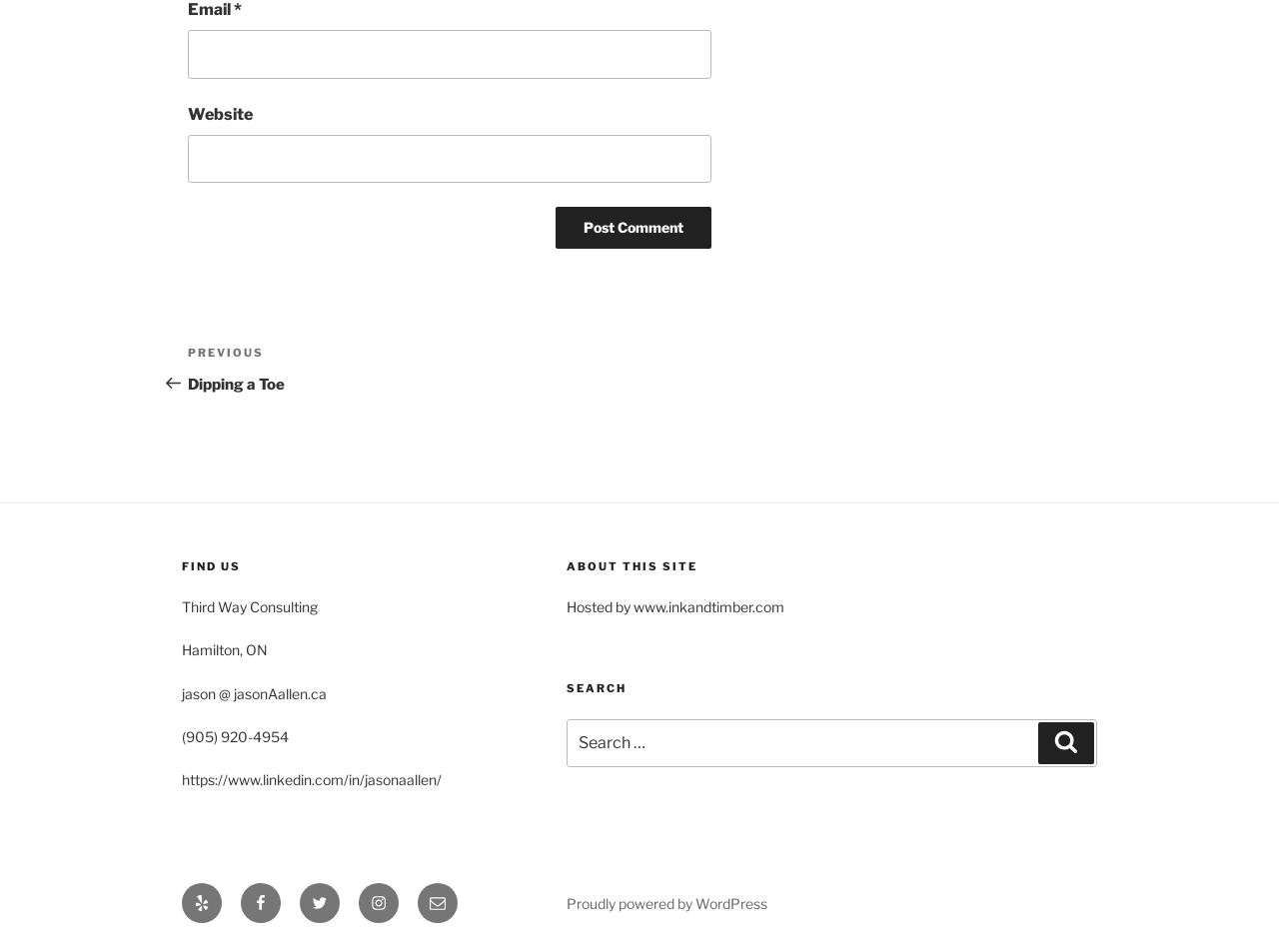Can you show the bounding box coordinates of the region to click on to complete the task described in the instruction: "Enter email address"?

[0.147, 0.032, 0.556, 0.083]